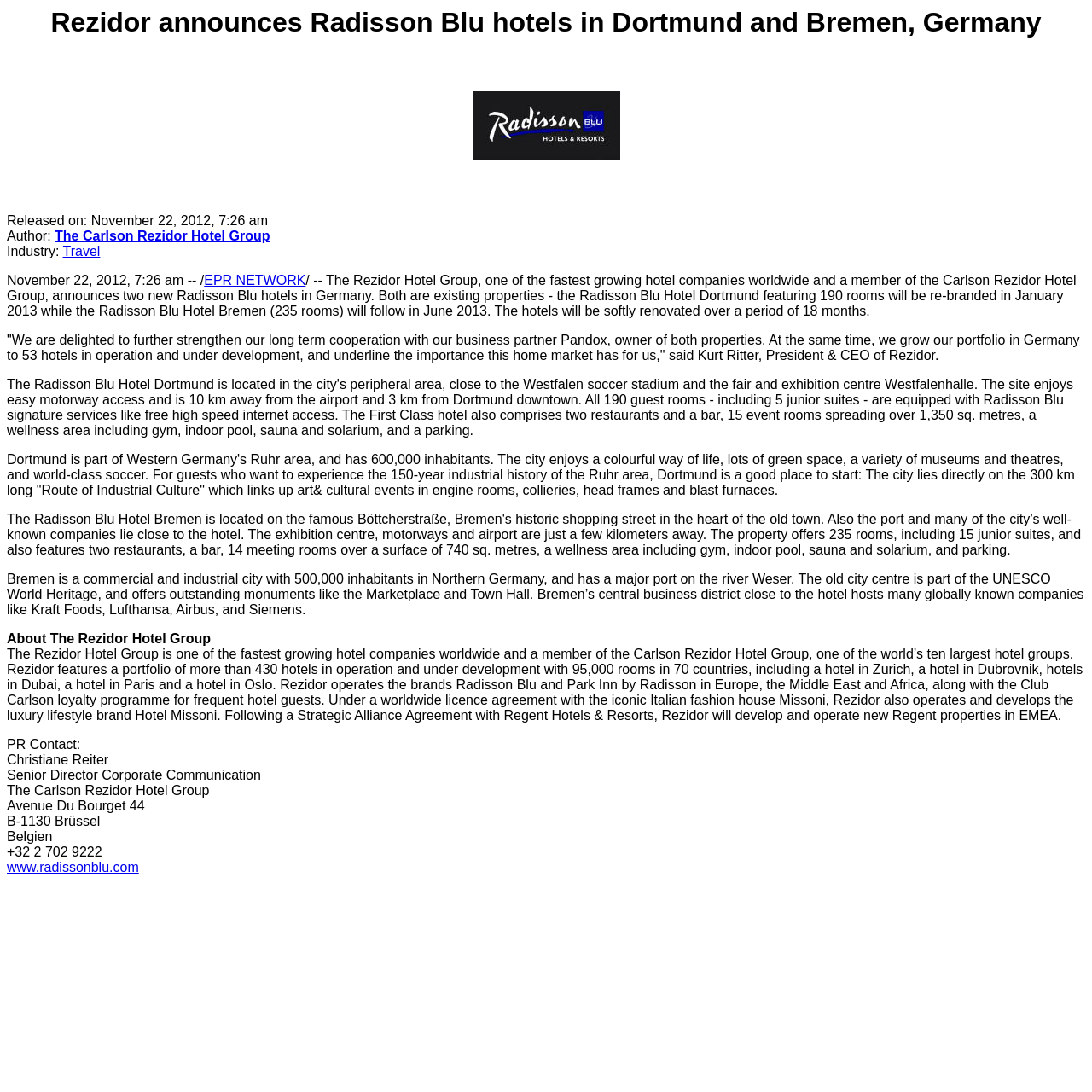Determine the title of the webpage and give its text content.

Rezidor announces Radisson Blu hotels in Dortmund and Bremen, Germany